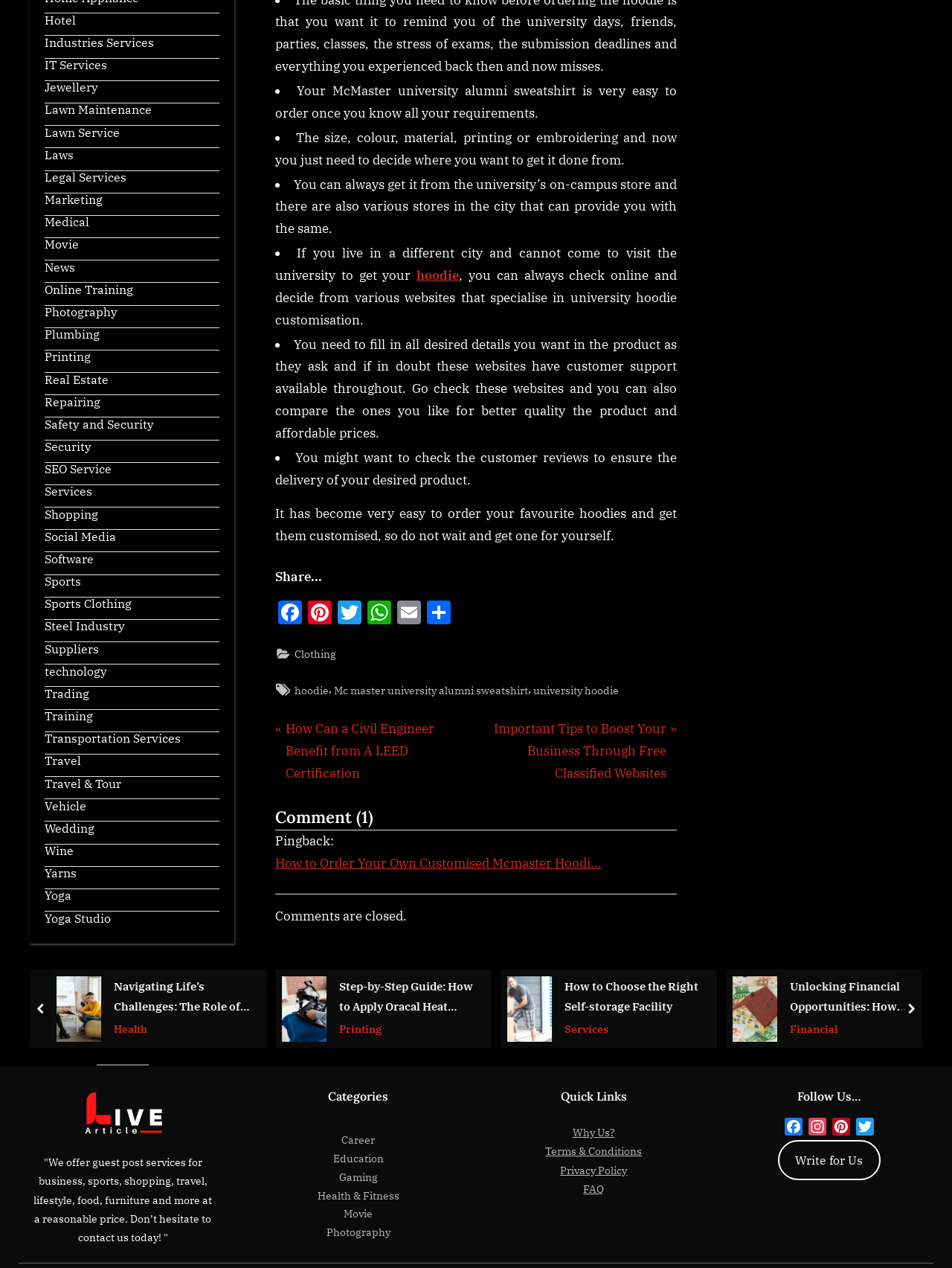Find the bounding box coordinates of the UI element according to this description: "alt="counselling services in York"".

[0.531, 0.769, 0.578, 0.821]